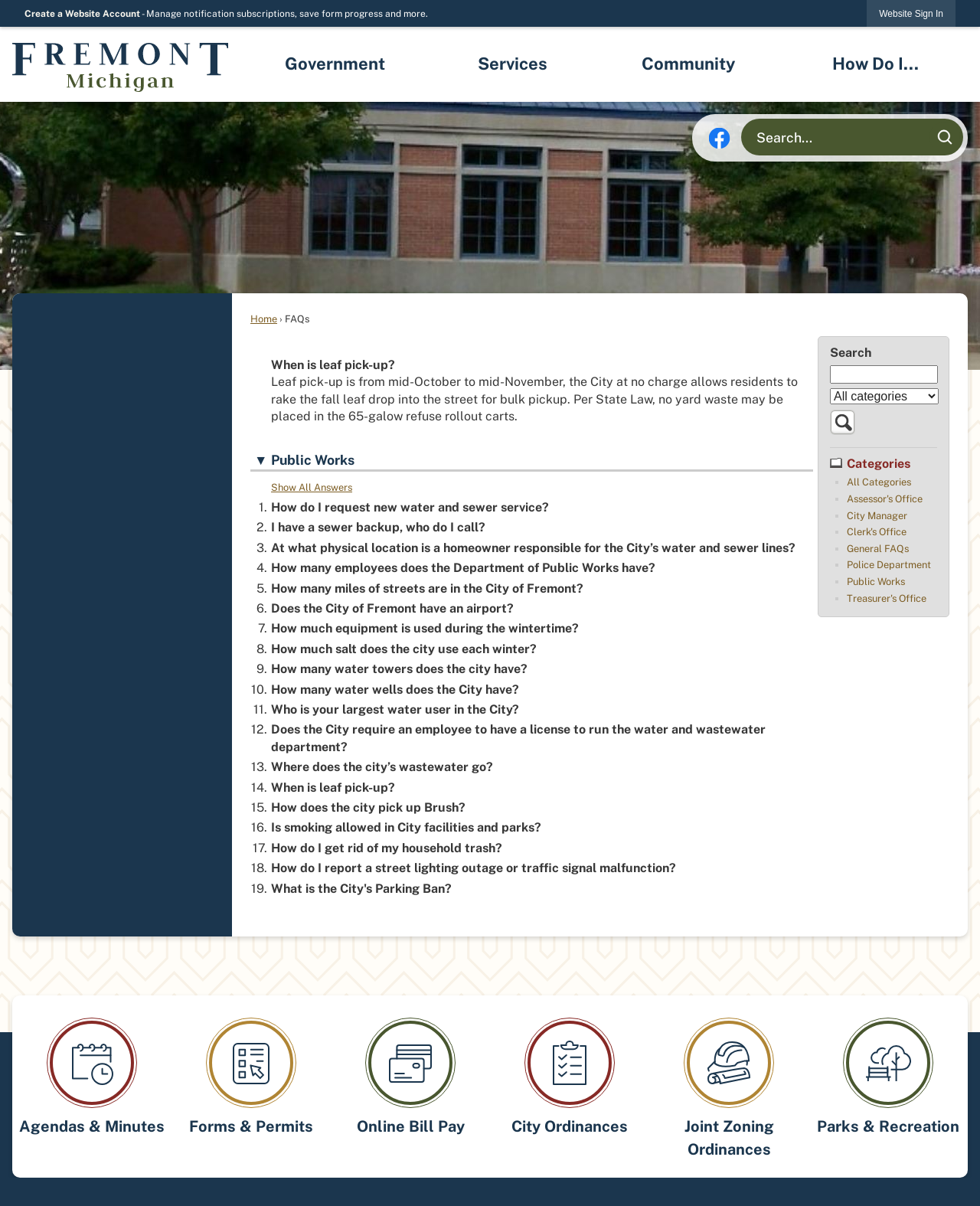Identify the bounding box coordinates of the element to click to follow this instruction: 'Search for something'. Ensure the coordinates are four float values between 0 and 1, provided as [left, top, right, bottom].

None